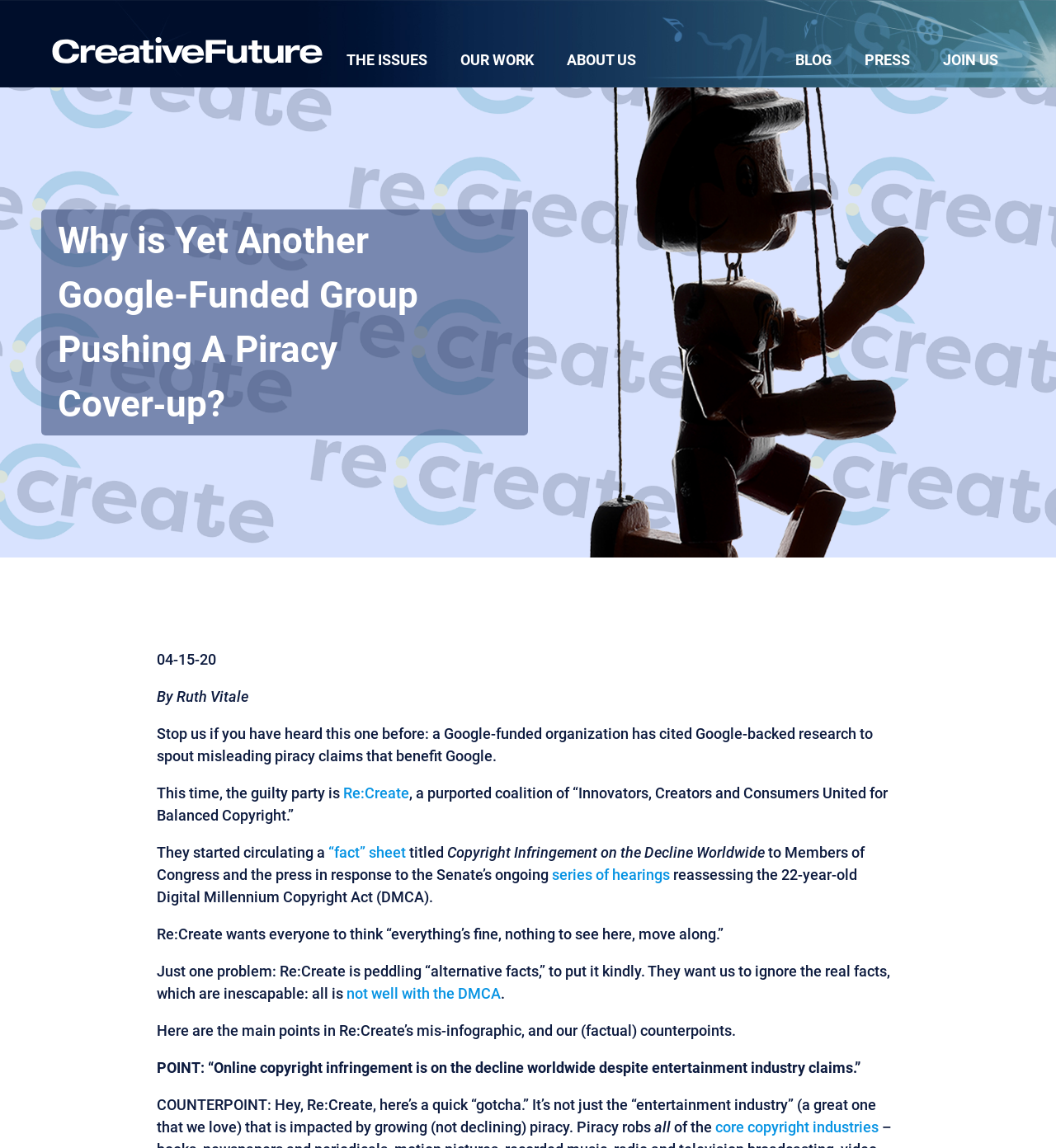Determine the bounding box coordinates (top-left x, top-left y, bottom-right x, bottom-right y) of the UI element described in the following text: #StandCreative™

[0.42, 0.224, 0.616, 0.257]